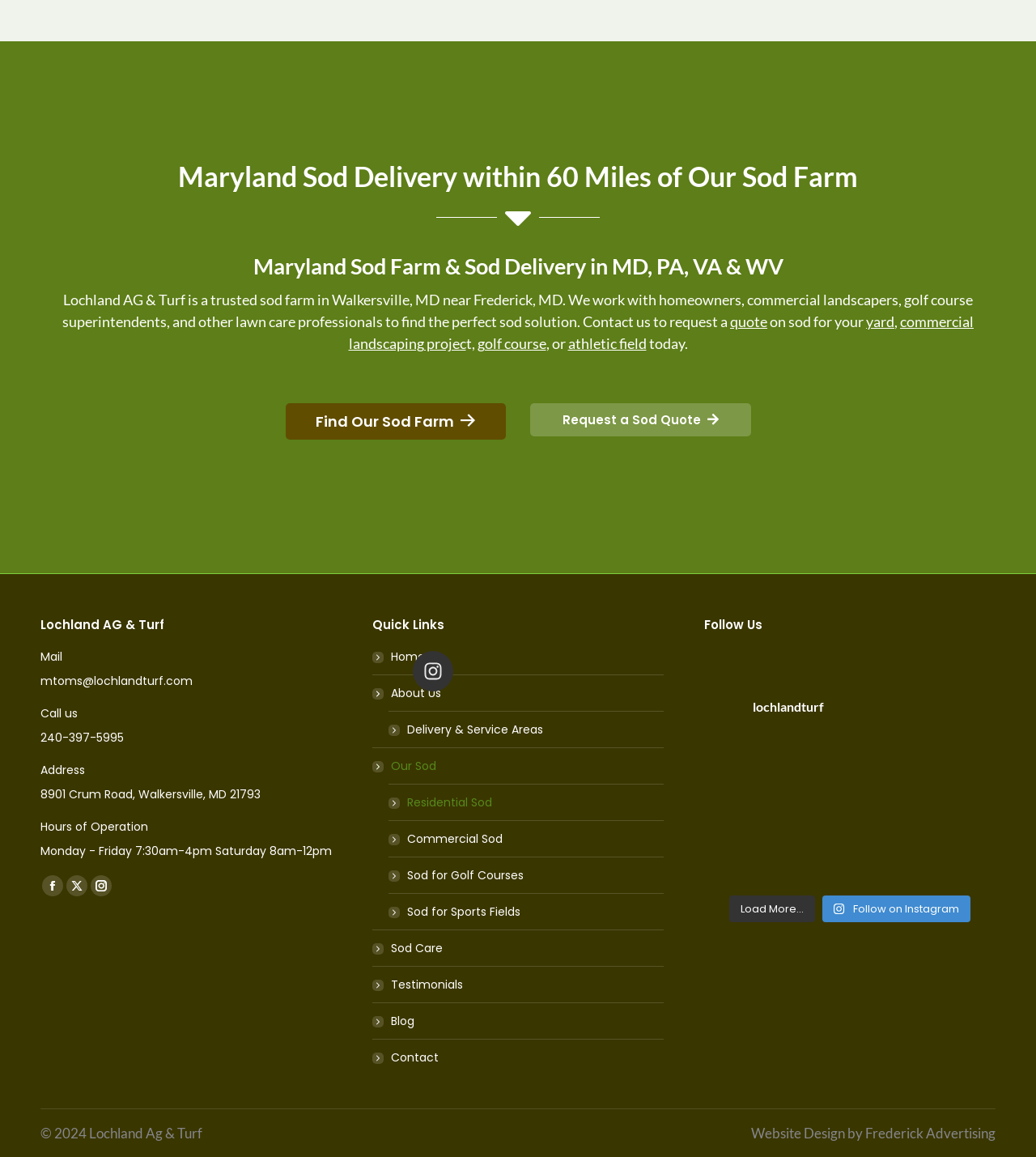Please locate the bounding box coordinates of the element that needs to be clicked to achieve the following instruction: "Contact us". The coordinates should be four float numbers between 0 and 1, i.e., [left, top, right, bottom].

[0.705, 0.27, 0.741, 0.286]